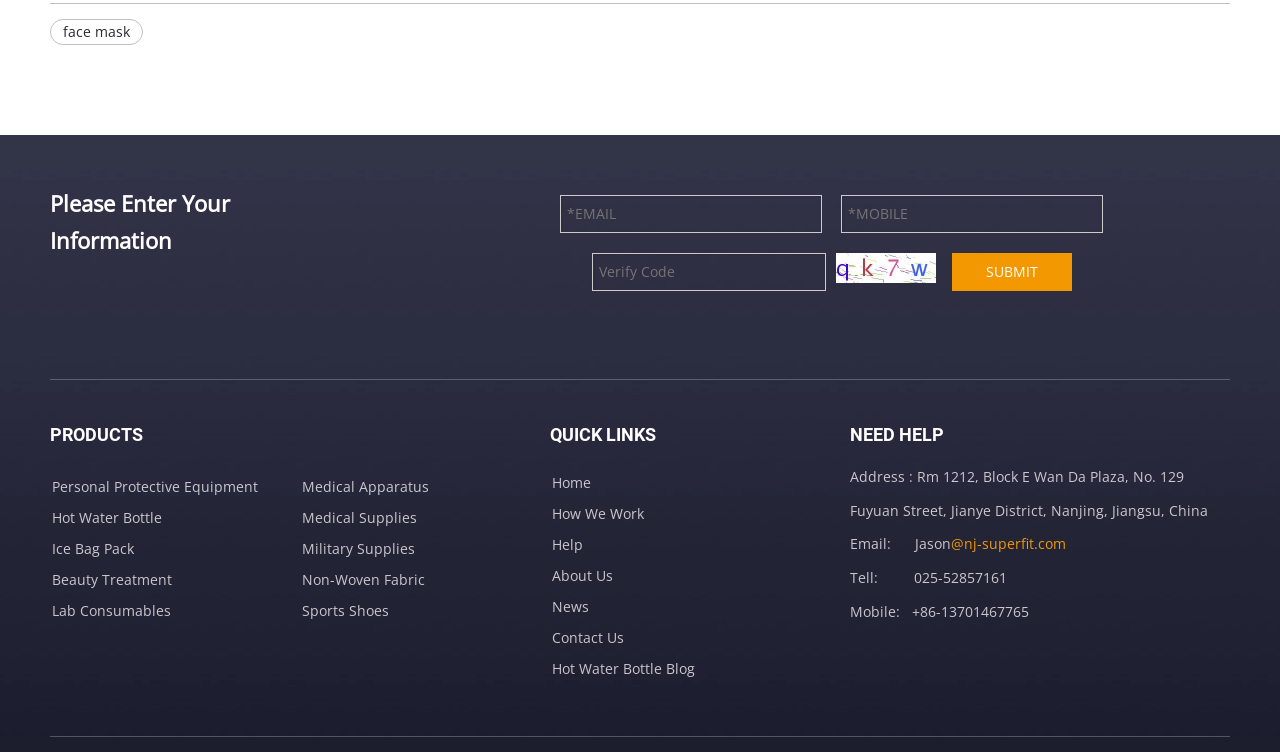Please identify the bounding box coordinates of the element's region that I should click in order to complete the following instruction: "Click on Help". The bounding box coordinates consist of four float numbers between 0 and 1, i.e., [left, top, right, bottom].

[0.431, 0.712, 0.455, 0.737]